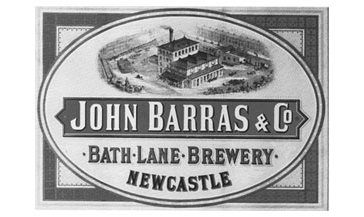Offer an in-depth description of the image.

The image features a historic label for John Barras & Co., prominently showcasing their Bath Lane Brewery located in Newcastle. The label is adorned with an illustration of the brewery's premises, encapsulated within an ornate oval design. The text on the label clearly identifies the company name, "JOHN BARRAS & CO.," along with the brewery's location, "BATH-LANE-BREWERY NEWCASTLE." This imagery reflects the rich heritage of John Barras, who established a significant brewing legacy in the region during the late 18th century, particularly noted for the establishment of Newcastle Breweries in 1890. It serves as a piece of historical significance, illuminating the architectural and commercial landscape of Newcastle's brewing history.